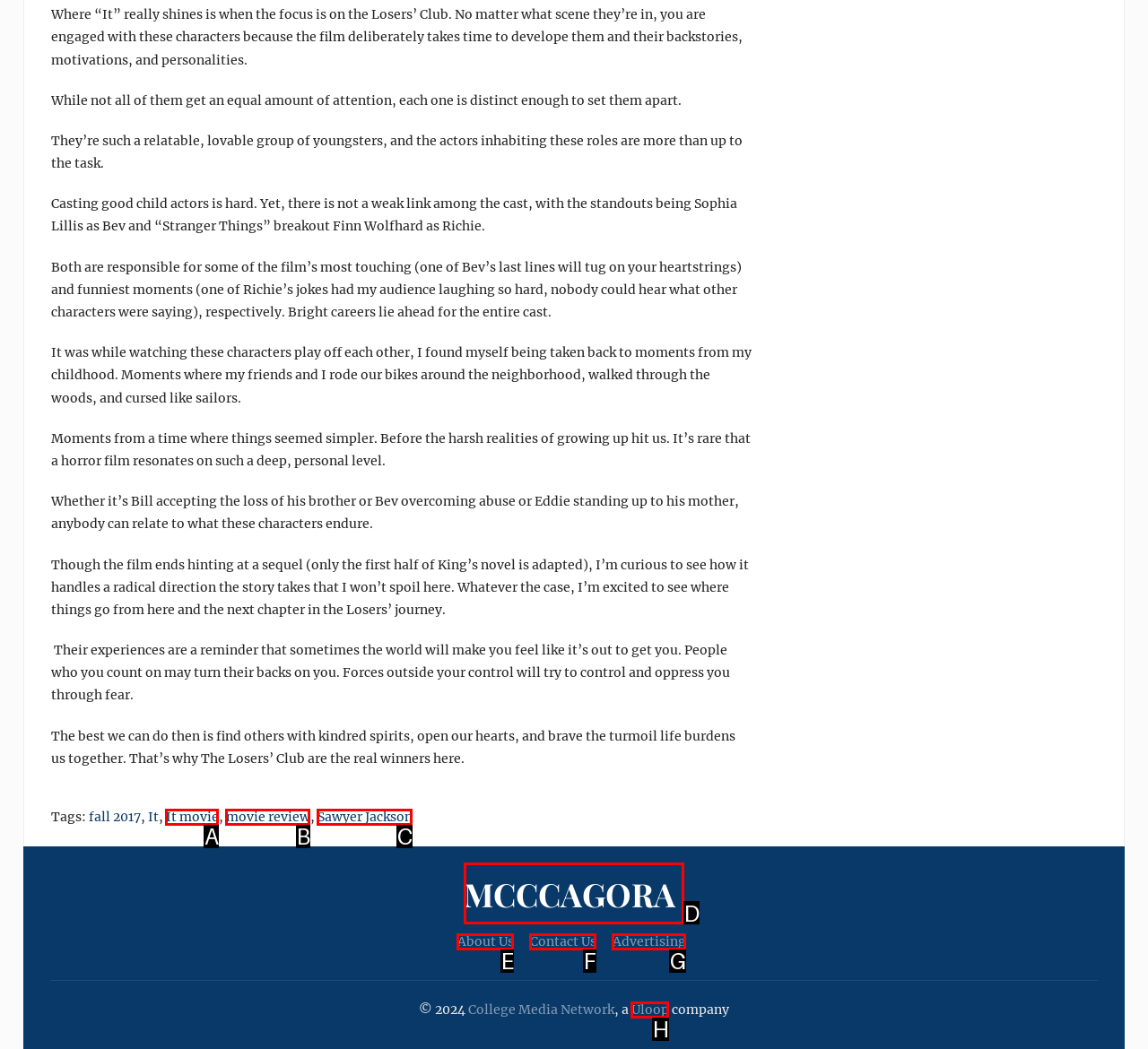Determine which HTML element should be clicked to carry out the following task: Learn about advanced DHCP logging techniques Respond with the letter of the appropriate option.

None